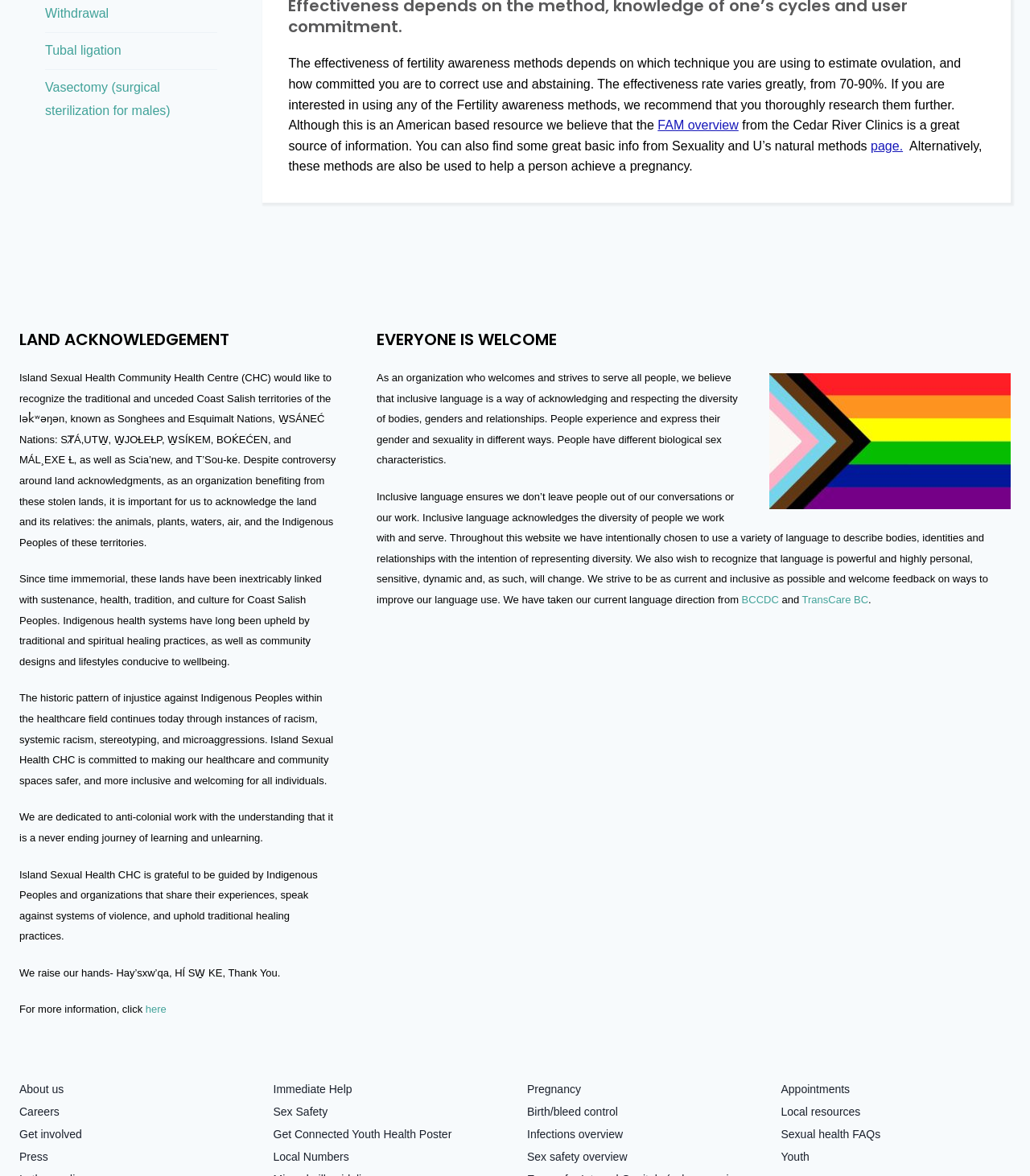Please reply to the following question with a single word or a short phrase:
What is the main topic of this webpage?

Sexual health